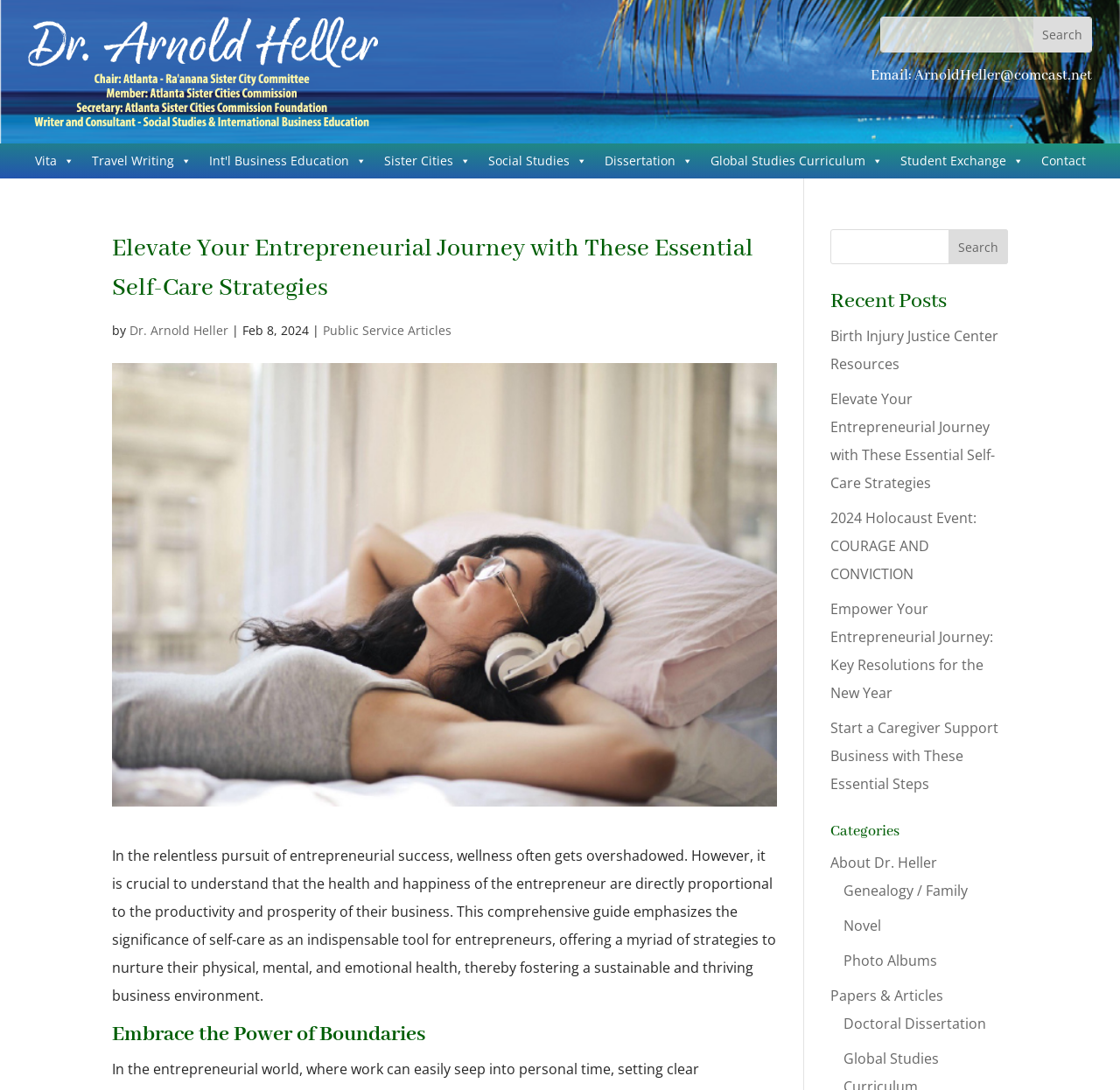What is the email address of Dr. Arnold Heller? Based on the image, give a response in one word or a short phrase.

ArnoldHeller@comcast.net